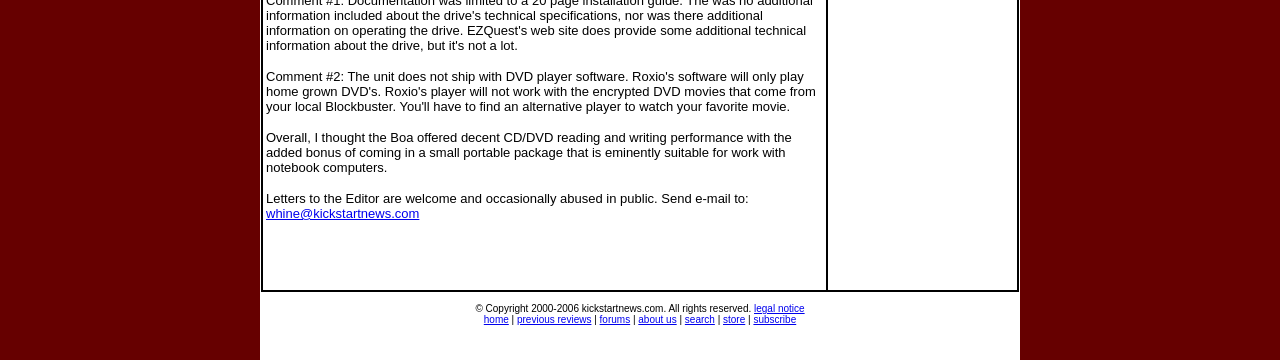Use a single word or phrase to answer the question:
What is the topic of the article?

CD/DVD reading and writing performance